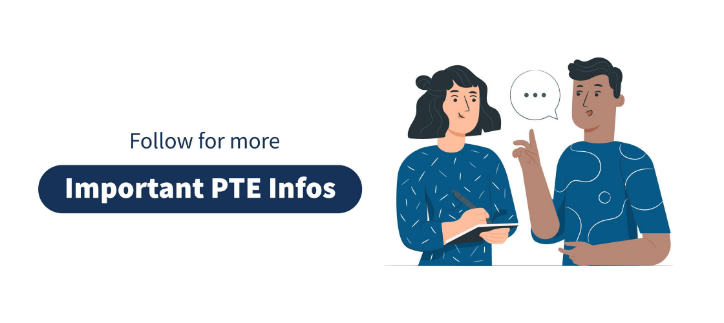Please analyze the image and provide a thorough answer to the question:
What is written on the banner?

The prominent banner below the characters reads 'Important PTE Infos', which implies that the image is promoting essential information and resources for the PTE exam, encouraging viewers to stay updated.